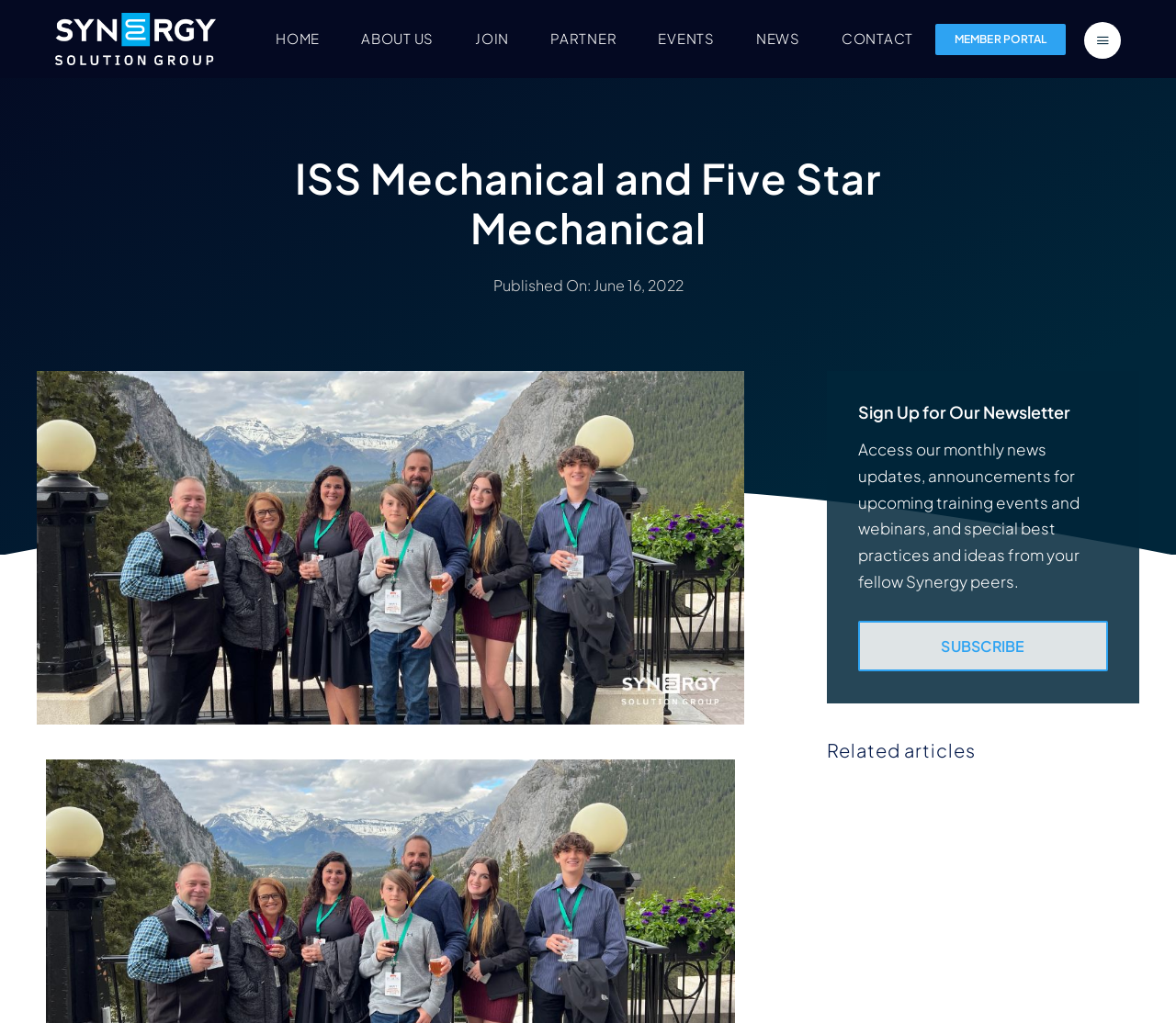Provide an in-depth description of the elements and layout of the webpage.

The webpage is about ISS Mechanical and Five Star Mechanical, which are part of the Synergy Solution Group. At the top left corner, there is a Synergy Solution Group logo, which is a clickable link. Below the logo, there is a main navigation menu with links to HOME, ABOUT US, JOIN, PARTNER, EVENTS, NEWS, and CONTACT. 

To the right of the navigation menu, there is a MEMBER PORTAL link and a link to an unknown page denoted by '#'. 

The main content of the webpage starts with a heading that reads "ISS Mechanical and Five Star Mechanical". Below the heading, there is a published date, "June 16, 2022". 

On the left side of the page, there is a large image that takes up most of the vertical space. Within the image, there is a smaller image. 

On the right side of the page, there is a section to sign up for a newsletter. The section has a heading "Sign Up for Our Newsletter" and a brief description of what the newsletter contains. There is a SUBSCRIBE link below the description. 

Below the newsletter section, there is a heading "Related articles" but no article titles or summaries are provided. 

At the bottom of the page, there is a link to become a Synergy Member and another link with no text.